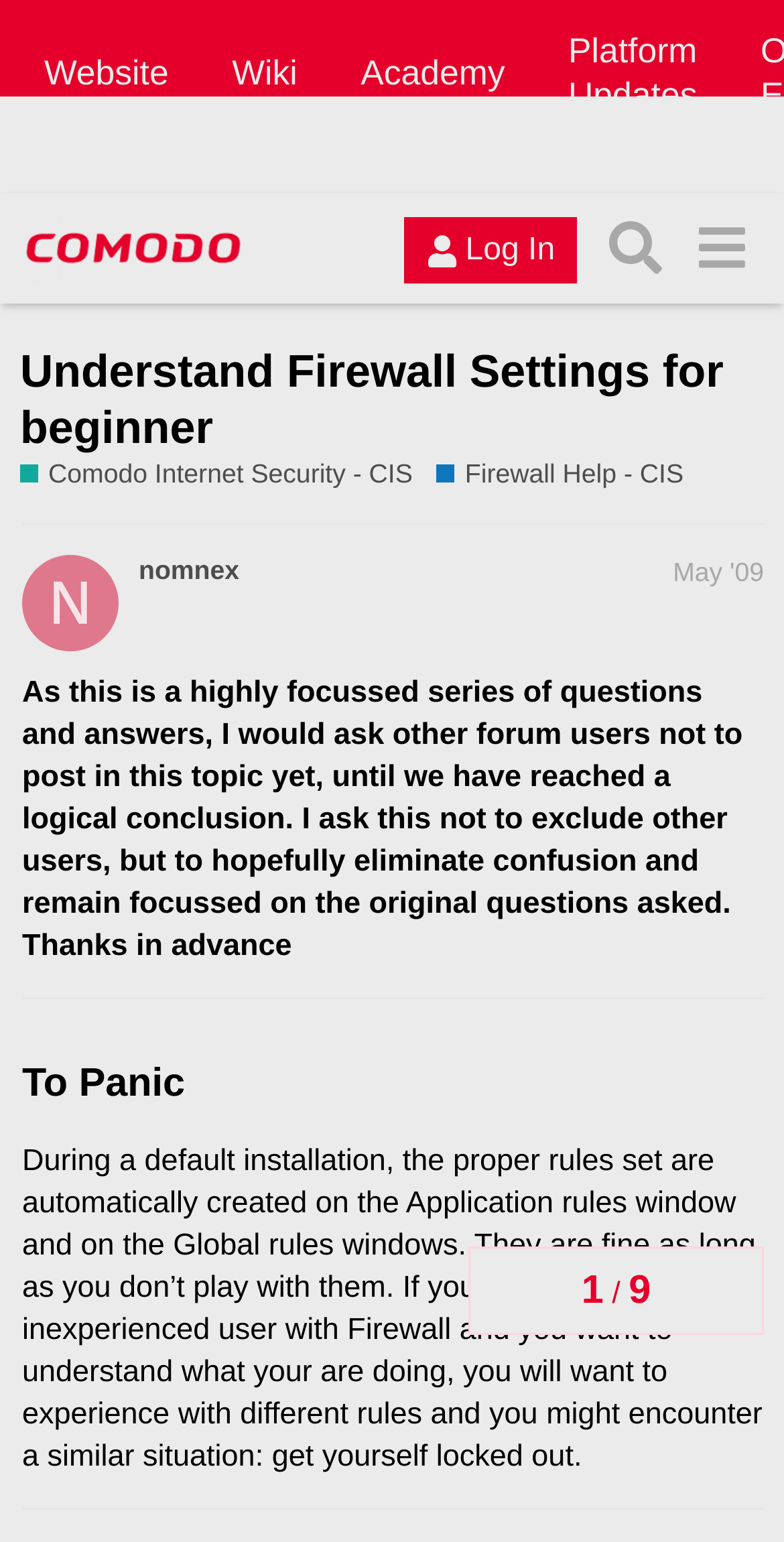What is the topic of the current discussion?
Give a detailed and exhaustive answer to the question.

The topic of the current discussion can be found in the heading that says 'Understand Firewall Settings for beginner'.